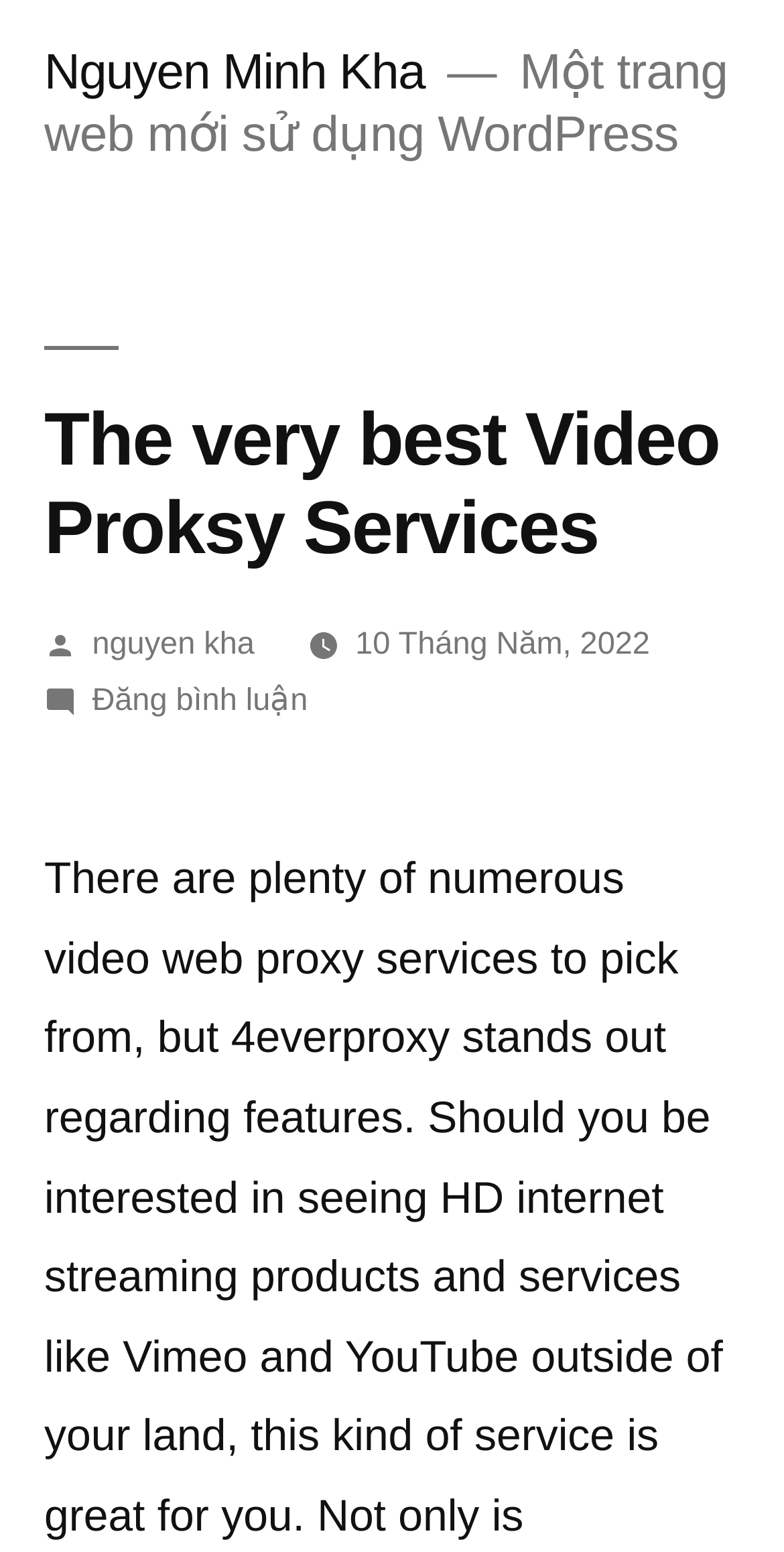Respond with a single word or phrase to the following question:
How many links are there in this article?

4